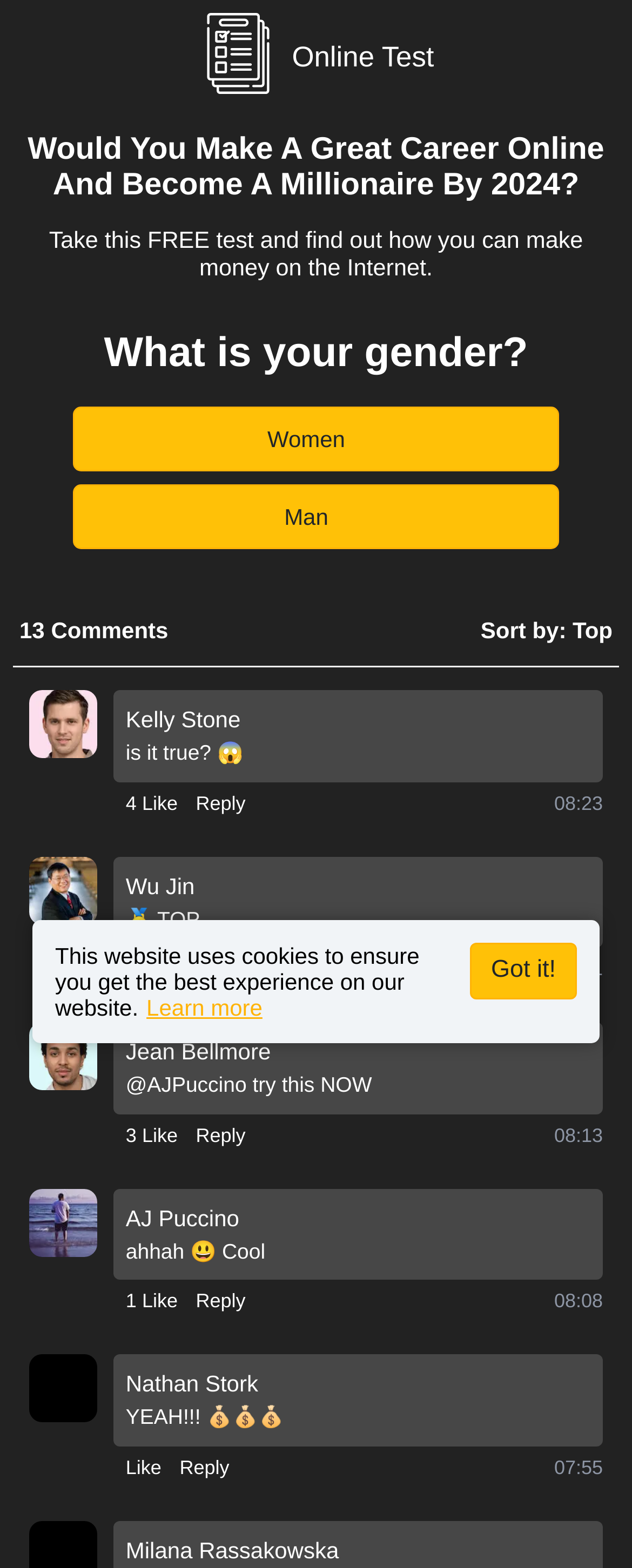Offer a meticulous caption that includes all visible features of the webpage.

This webpage appears to be a survey or quiz page, with a prominent heading asking "Would You Make A Great Career Online And Become A Millionaire By 2024?" followed by a subheading "Take this FREE test and find out how you can make money on the Internet." 

At the top of the page, there is a logo image and a static text "Online Test". Below the headings, there is a question "What is your gender?" with two buttons "Women" and "Man" to select from. 

On the left side of the page, there are several comments or posts from users, each with a profile picture, a username, and a comment text. These comments are sorted by "Top" and have buttons to "Like" and "Reply". Each comment also has a timestamp.

At the bottom of the page, there is a notice about the website using cookies, with a link to "Learn more" and a button to "Got it!" to acknowledge the notice.

The overall layout of the page is cluttered, with many elements competing for attention. There are a total of 6 images, 14 buttons, and many static text elements.